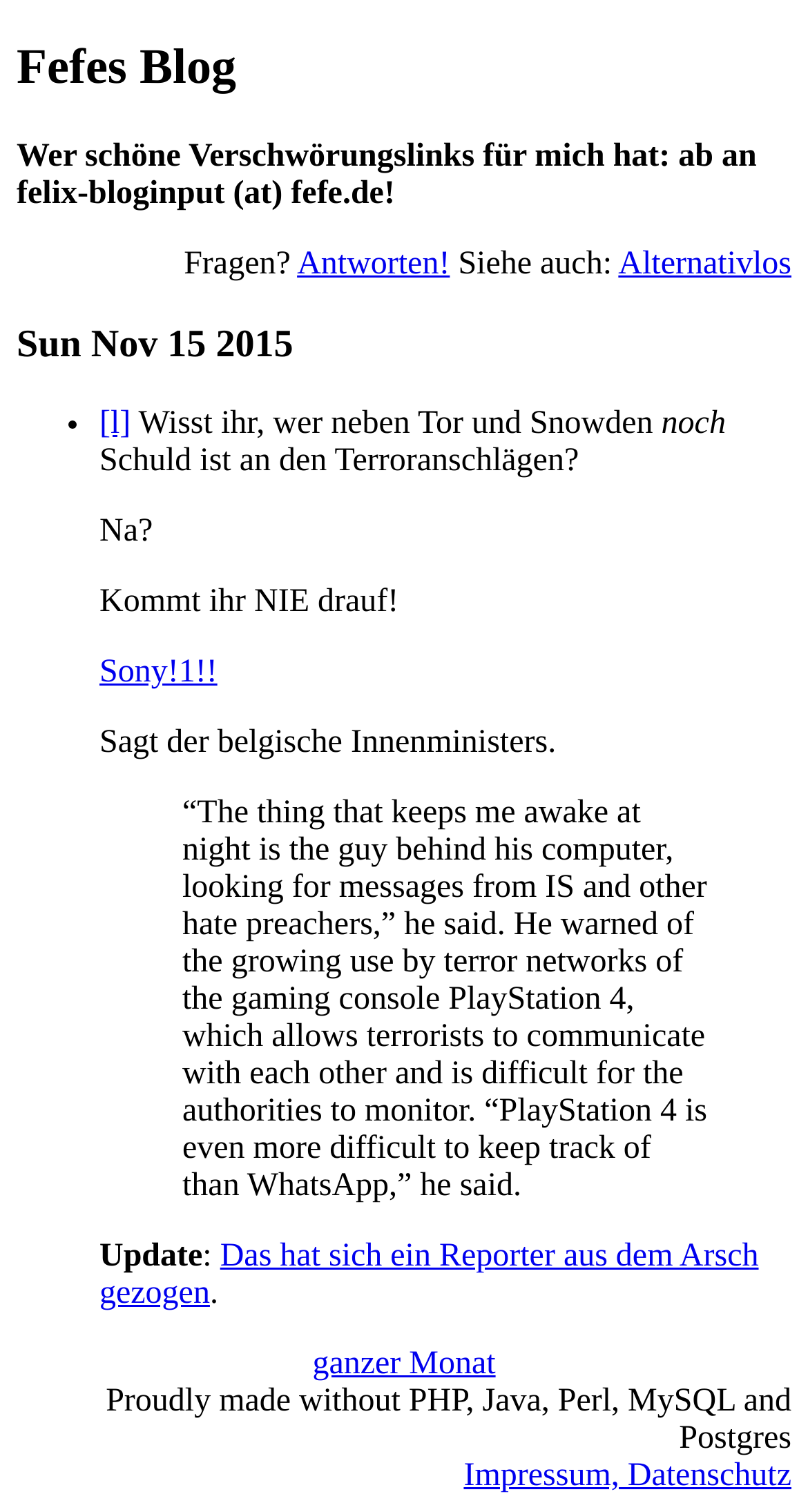Identify the bounding box of the HTML element described here: "[l]". Provide the coordinates as four float numbers between 0 and 1: [left, top, right, bottom].

[0.123, 0.269, 0.162, 0.292]